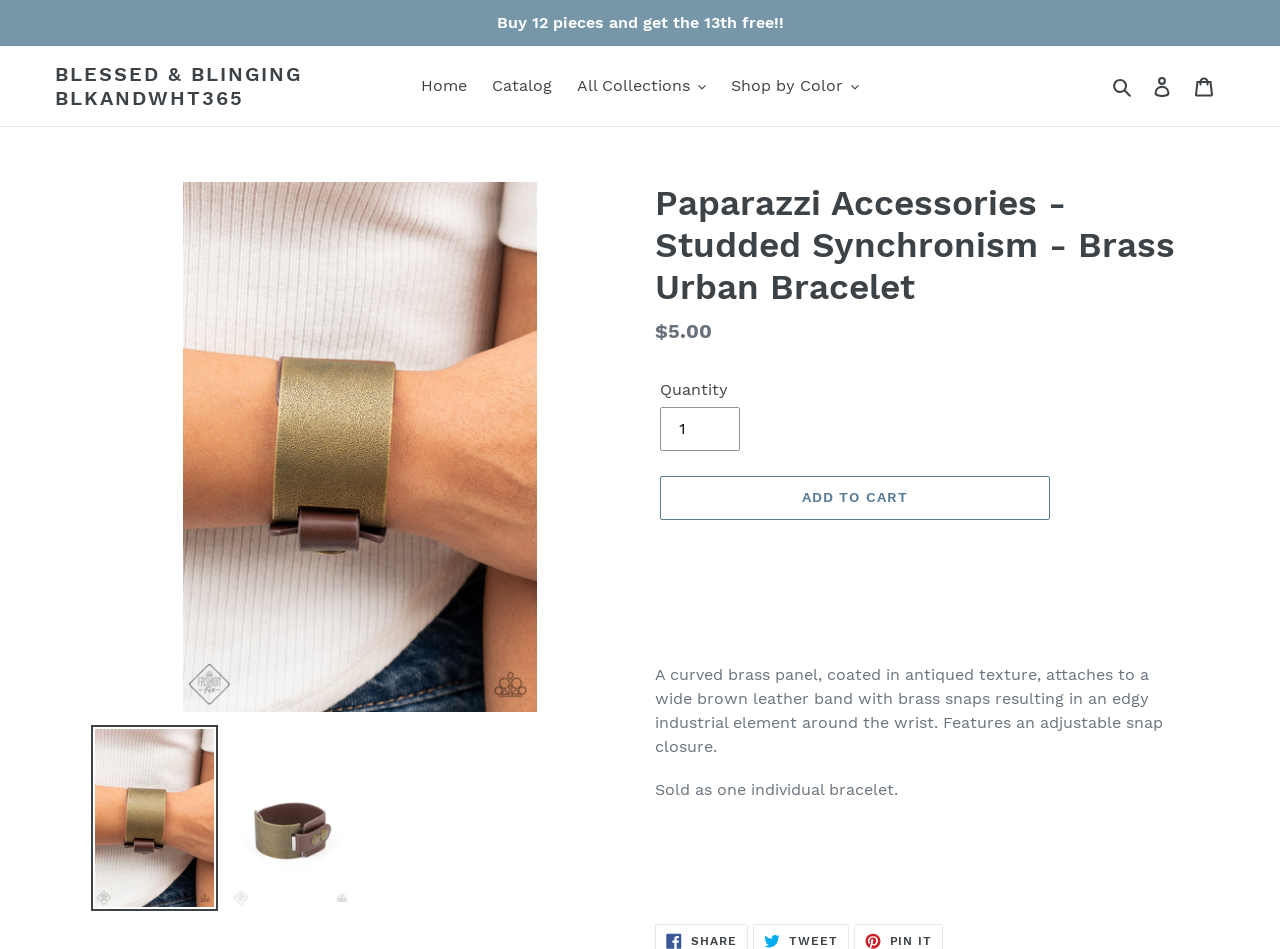Answer the following in one word or a short phrase: 
What type of closure does the bracelet have?

Adjustable snap